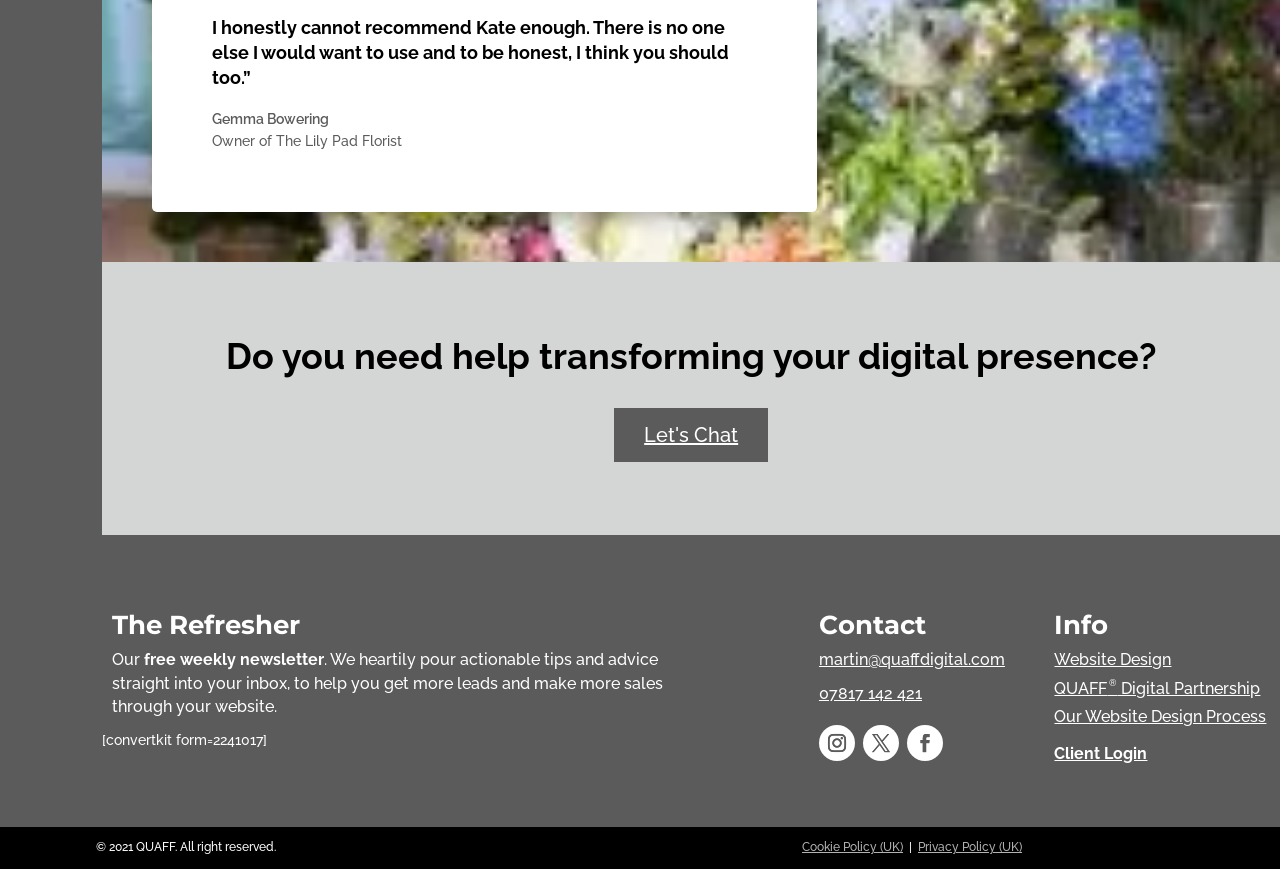Based on the visual content of the image, answer the question thoroughly: Who is the owner of The Lily Pad Florist?

The answer can be found in the StaticText element with the text 'Gemma Bowering' which is located below the testimonial quote and above the text 'Owner of The Lily Pad Florist'.